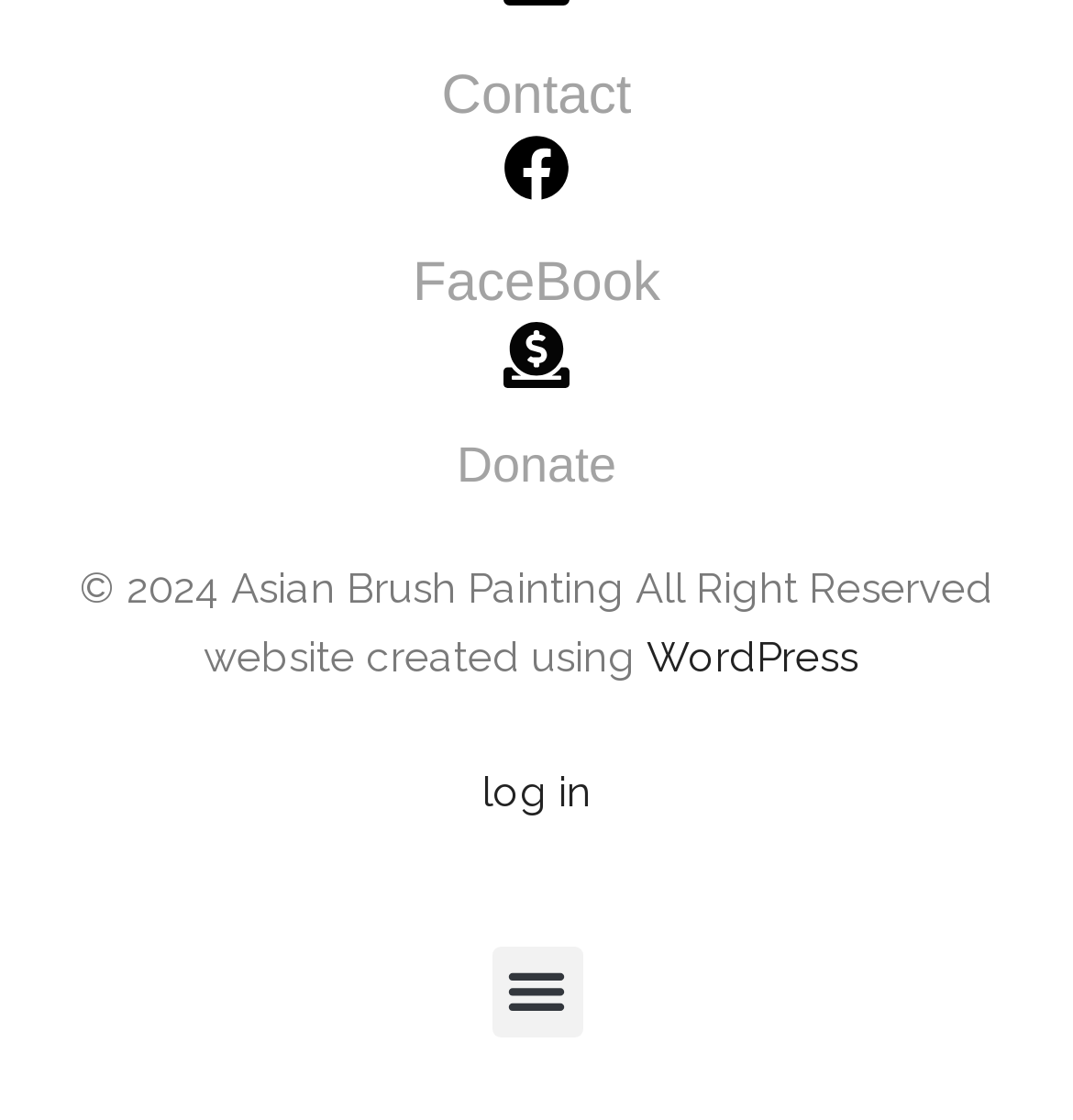Identify the bounding box for the element characterized by the following description: "Junkie XL".

None